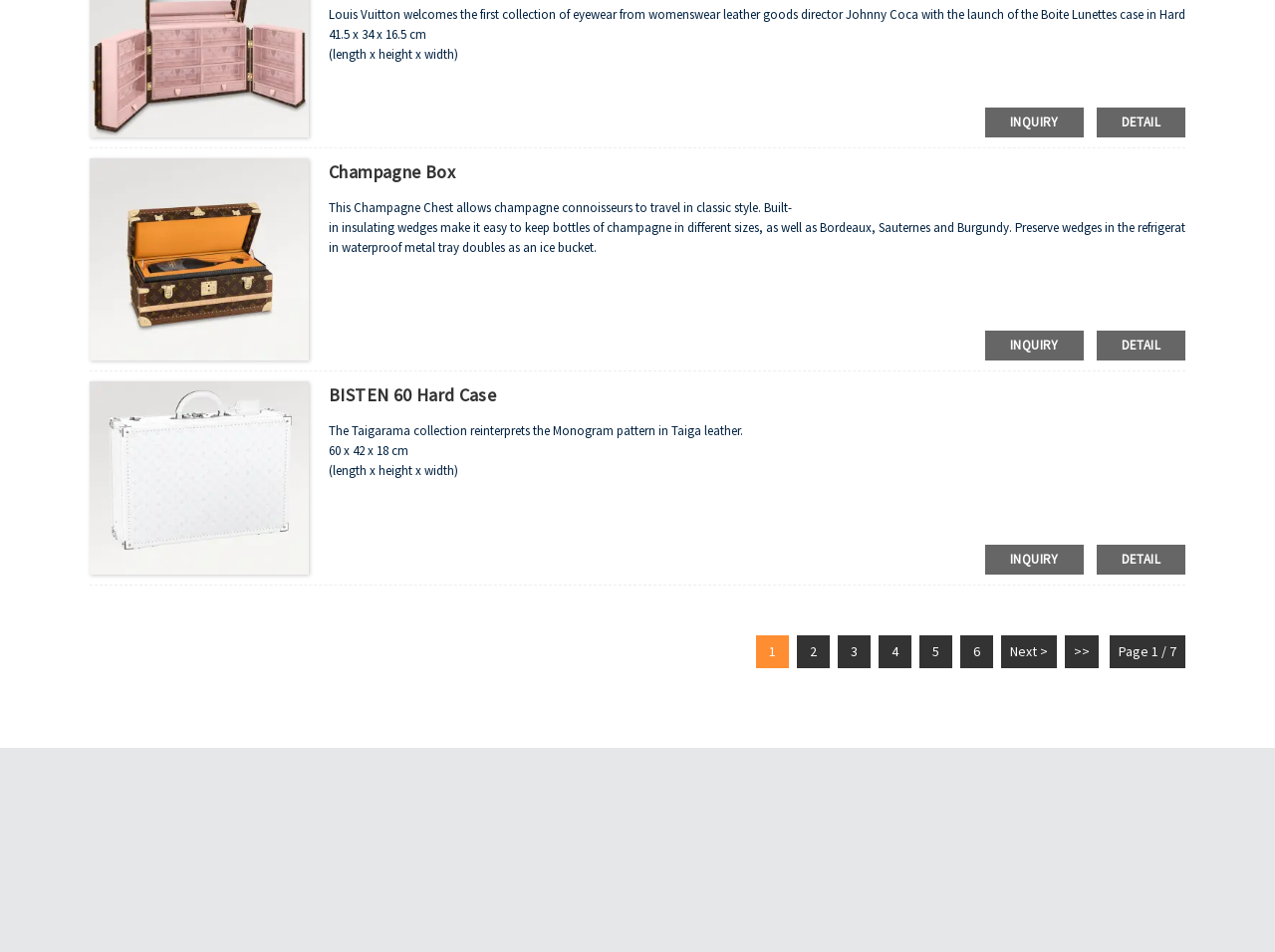Locate the UI element described by BISTEN 60 hard case in the provided webpage screenshot. Return the bounding box coordinates in the format (top-left x, top-left y, bottom-right x, bottom-right y), ensuring all values are between 0 and 1.

[0.258, 0.402, 0.389, 0.427]